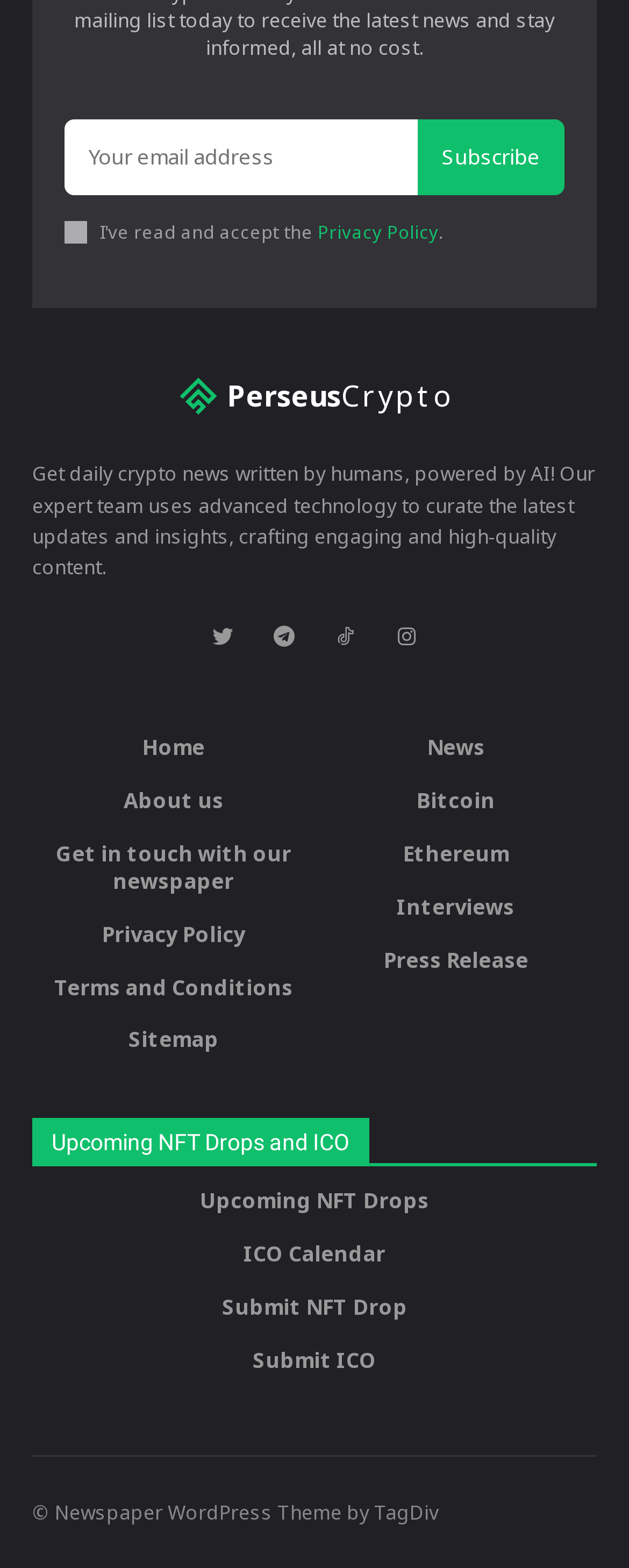How many social media links are there?
Please respond to the question with a detailed and informative answer.

There are four social media links, represented by icons, located below the 'Get daily crypto news...' text. These links are for Facebook, Twitter, Instagram, and LinkedIn.